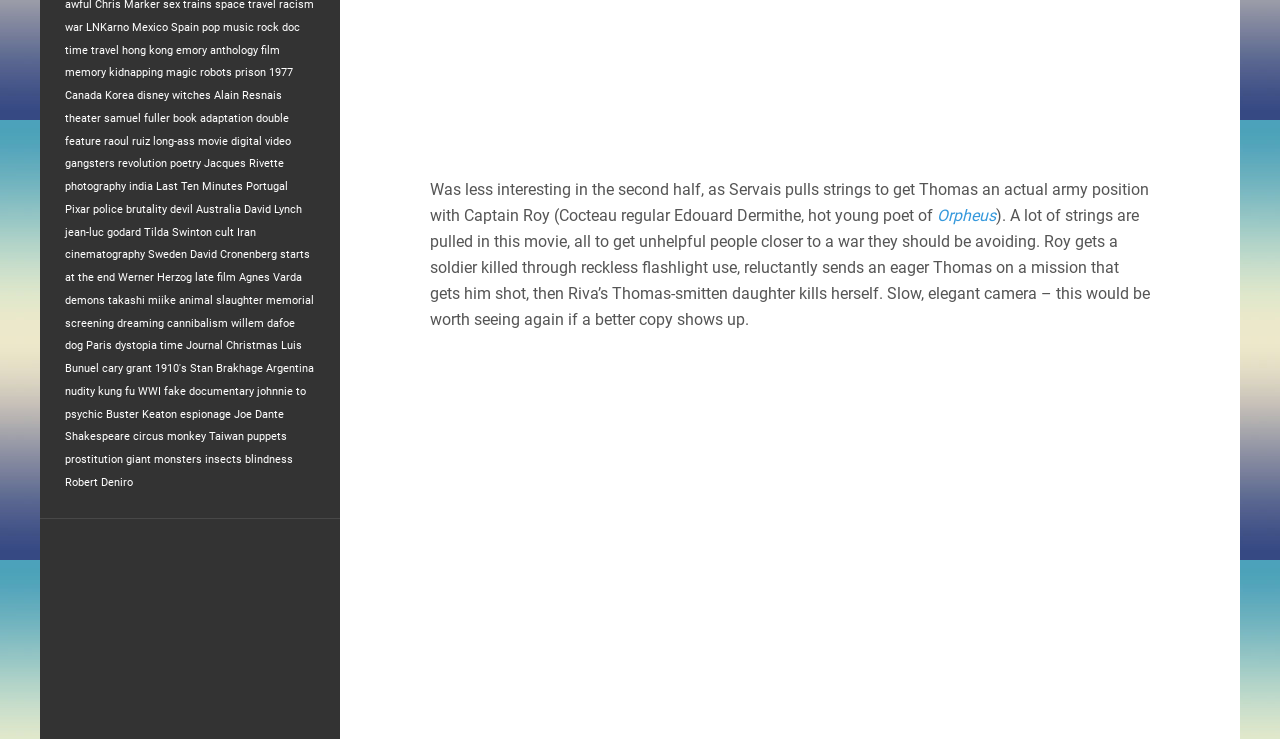Bounding box coordinates should be in the format (top-left x, top-left y, bottom-right x, bottom-right y) and all values should be floating point numbers between 0 and 1. Determine the bounding box coordinate for the UI element described as: Last Ten Minutes

[0.122, 0.244, 0.19, 0.261]